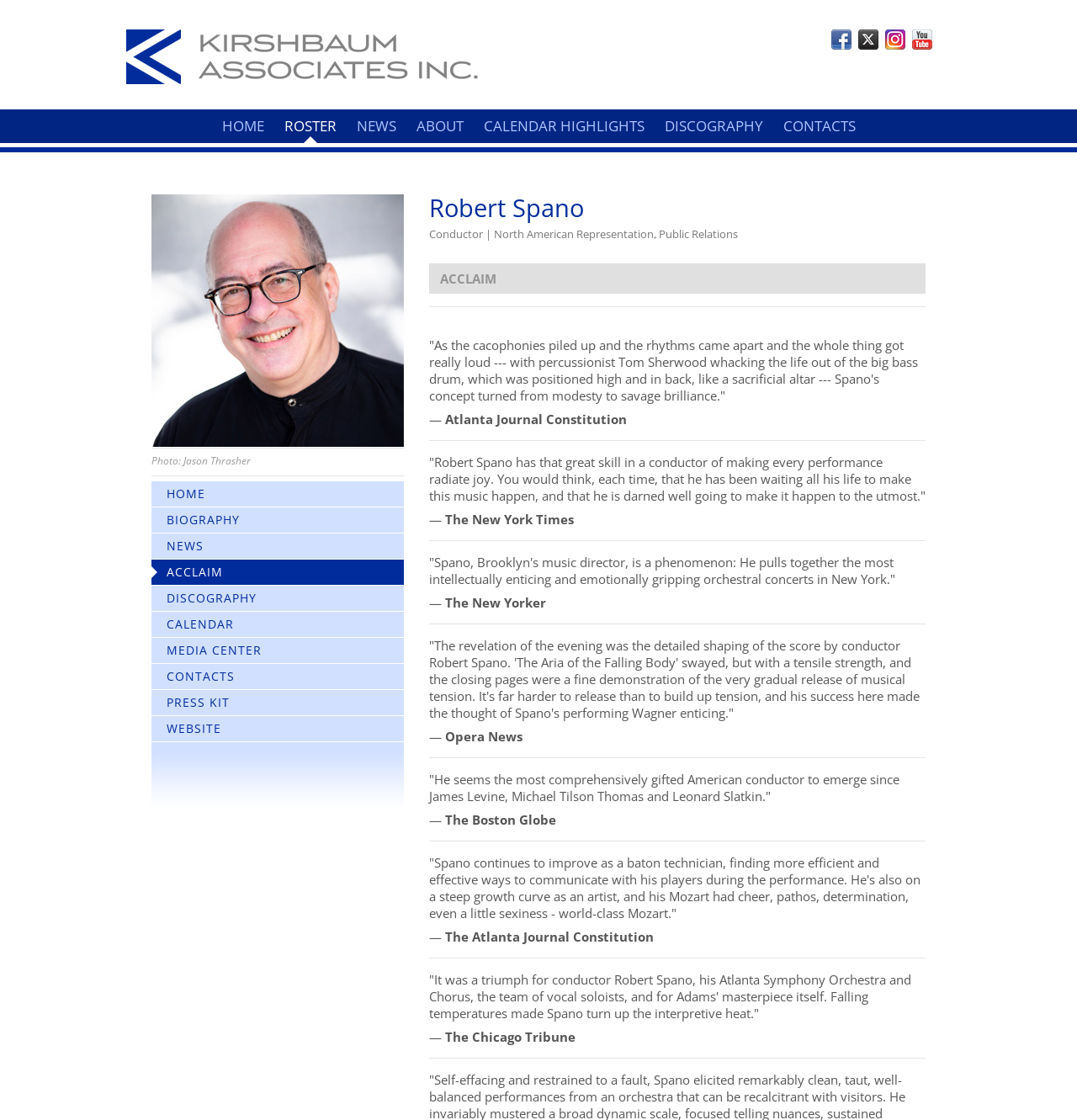Determine the bounding box coordinates of the target area to click to execute the following instruction: "Check the calendar highlights."

[0.441, 0.091, 0.606, 0.134]